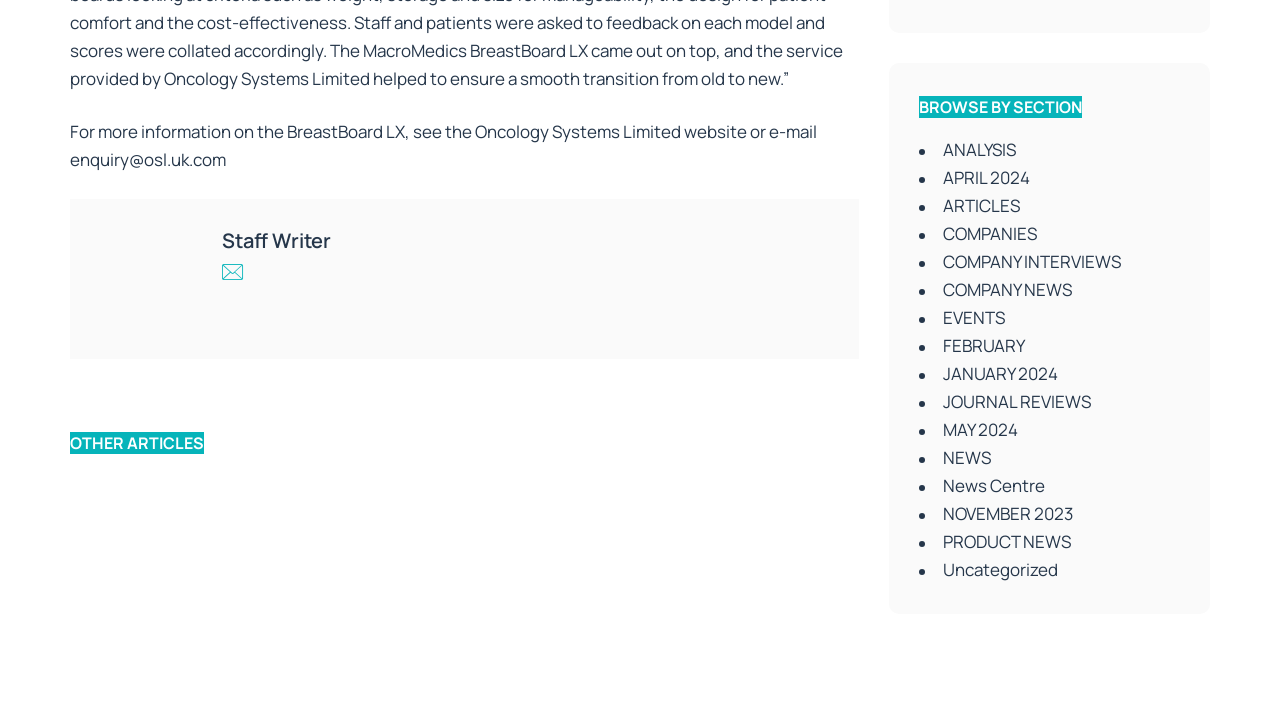Locate the bounding box coordinates of the element that should be clicked to fulfill the instruction: "read articles by Staff Writer".

[0.173, 0.319, 0.259, 0.357]